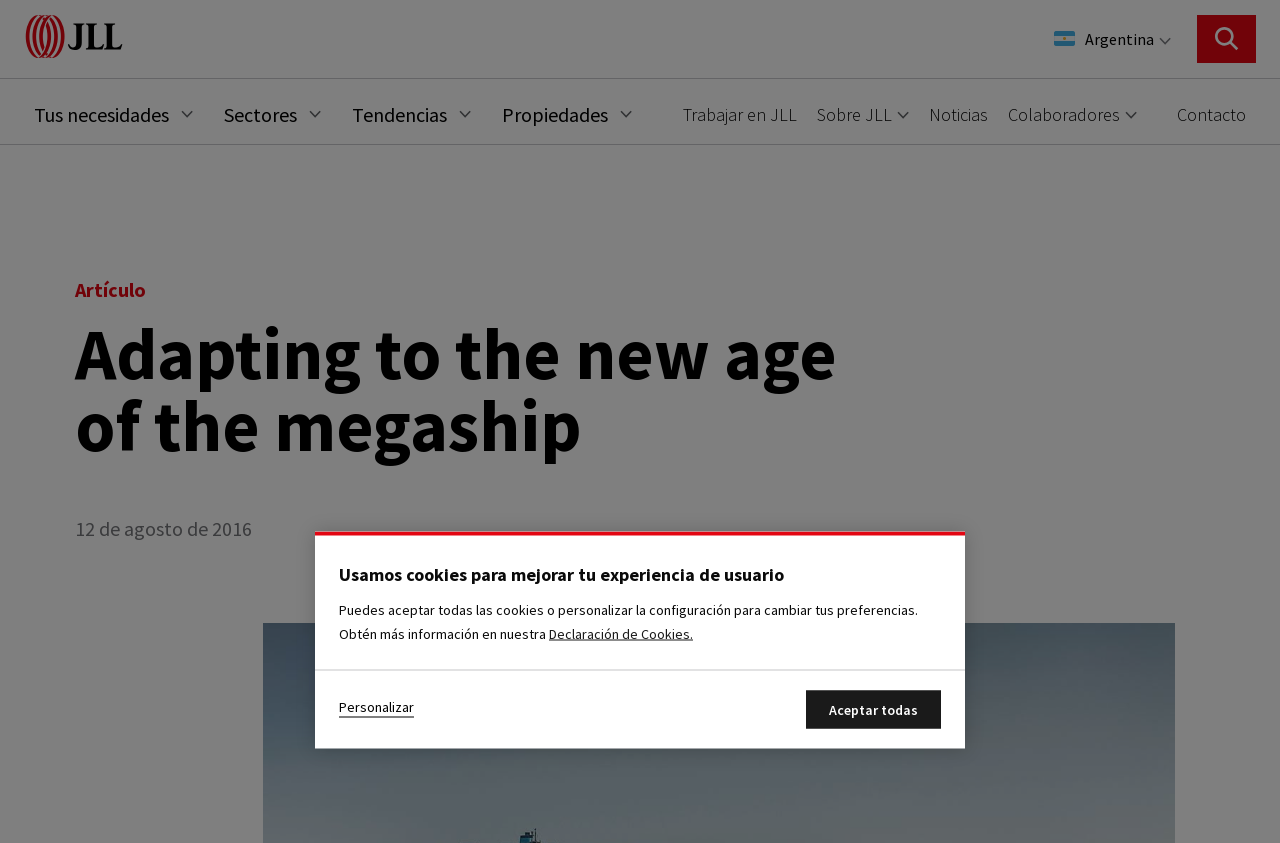Identify the bounding box coordinates of the part that should be clicked to carry out this instruction: "Select Argentina".

[0.815, 0.03, 0.923, 0.063]